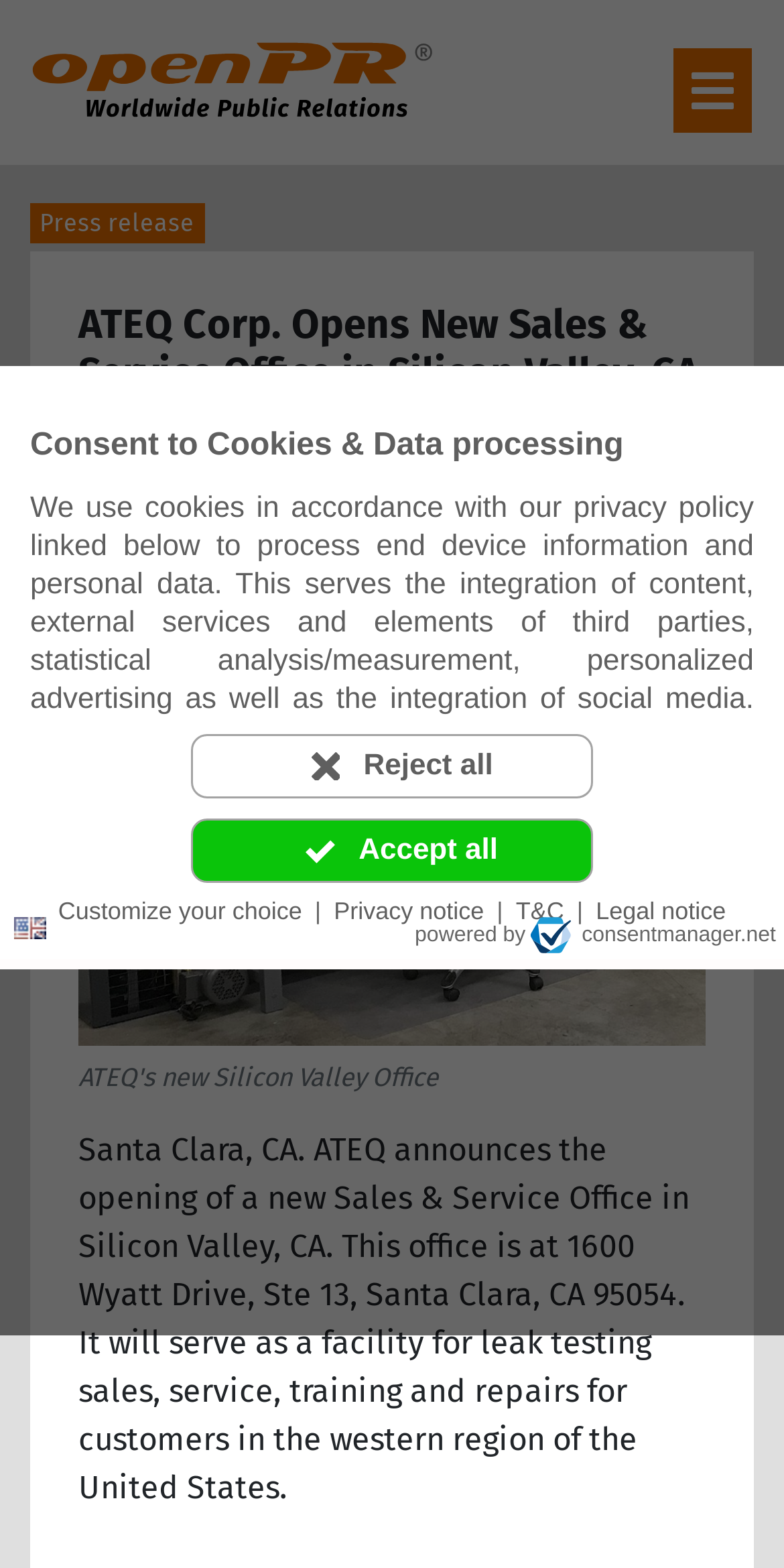Generate the text content of the main heading of the webpage.

ATEQ Corp. Opens New Sales & Service Office in Silicon Valley, CA